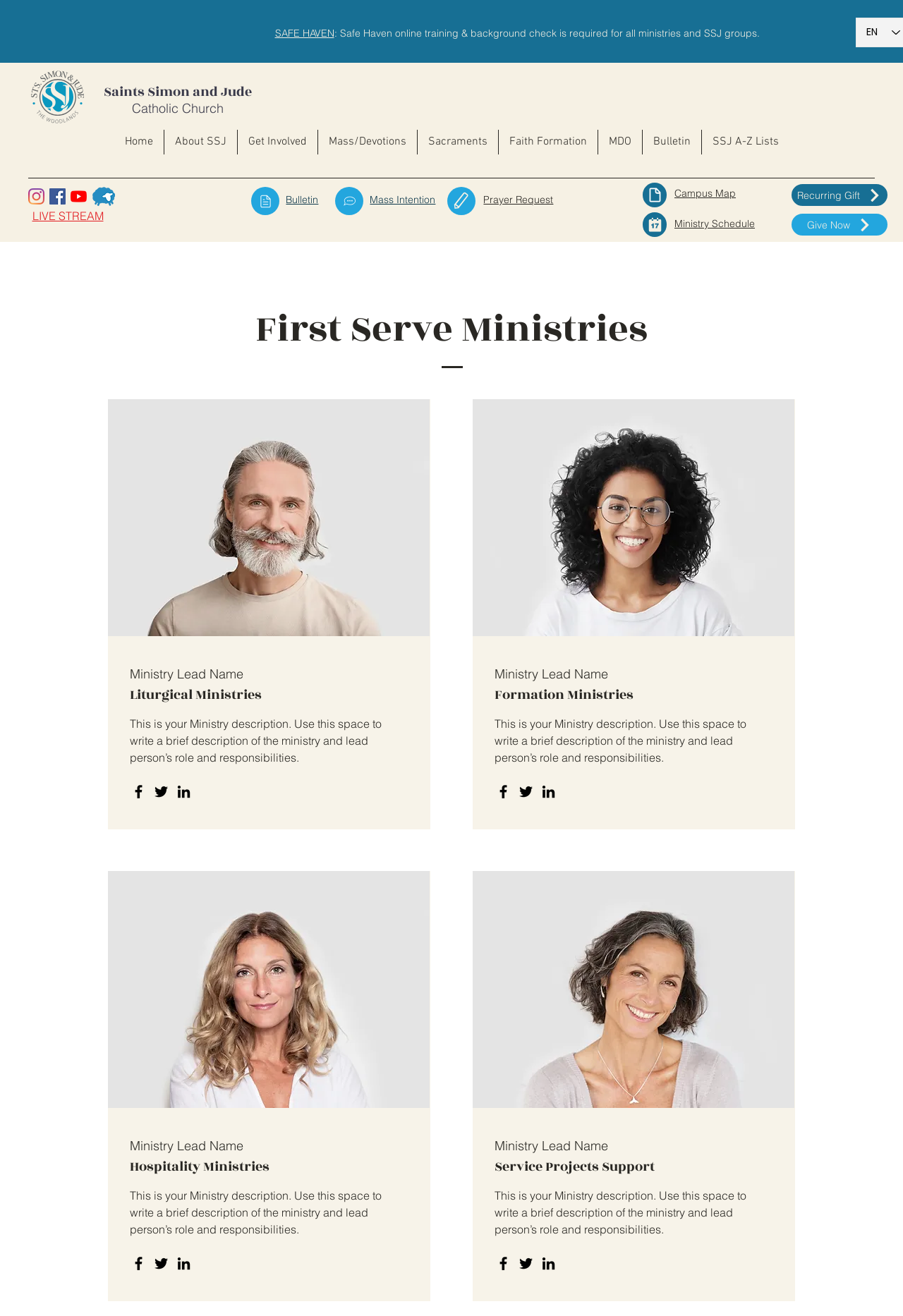Determine the bounding box coordinates of the region I should click to achieve the following instruction: "Visit the Saints Simon and Jude Catholic Church homepage". Ensure the bounding box coordinates are four float numbers between 0 and 1, i.e., [left, top, right, bottom].

[0.101, 0.063, 0.293, 0.09]